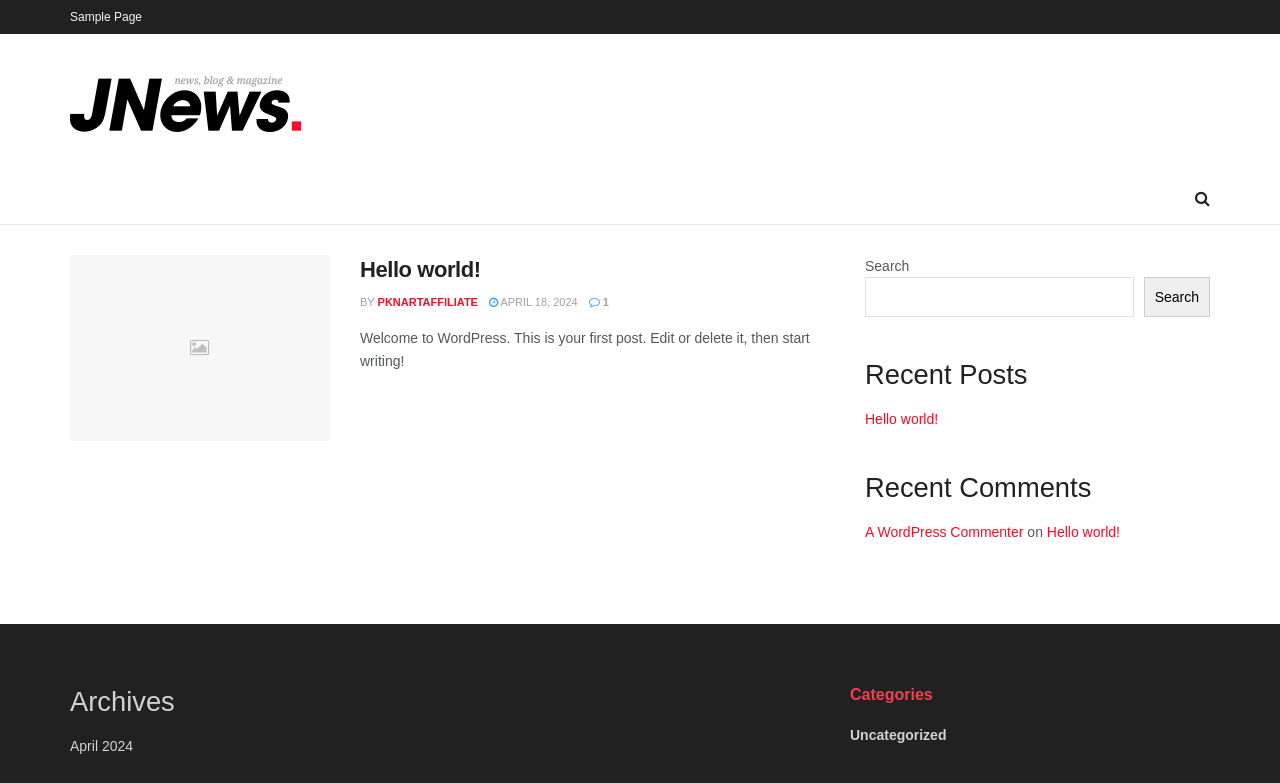With reference to the image, please provide a detailed answer to the following question: What is the date of the first post?

The date of the first post is located in the main content area of the webpage, with a bounding box coordinate of [0.382, 0.378, 0.451, 0.393]. The date is 'April 18, 2024', which is a link with an icon.